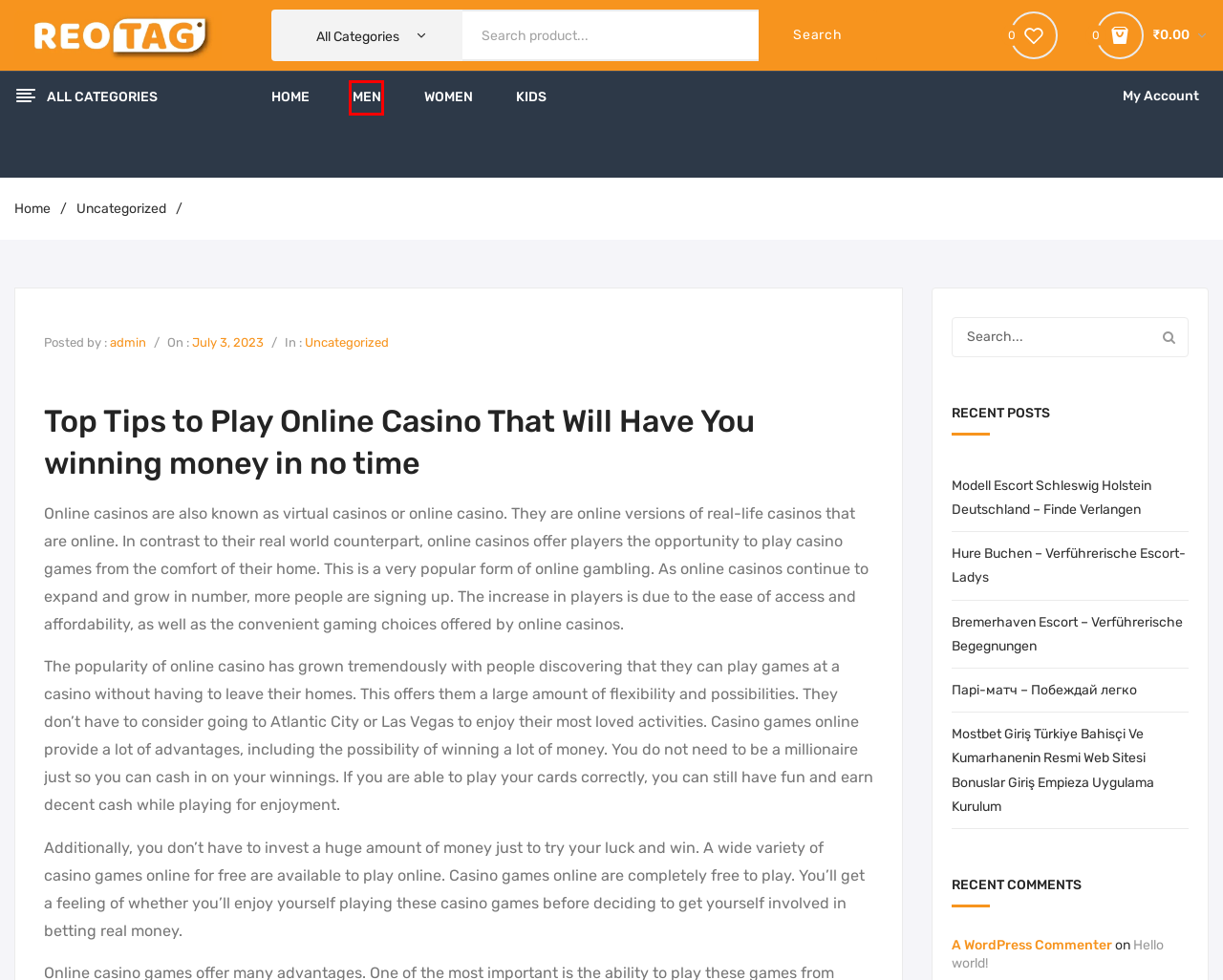You have a screenshot showing a webpage with a red bounding box highlighting an element. Choose the webpage description that best fits the new webpage after clicking the highlighted element. The descriptions are:
A. Men – Reotag
B. Hello world! – Reotag
C. Cart – Reotag
D. Modell Escort Schleswig Holstein Deutschland – Finde Verlangen – Reotag
E. My account – Reotag
F. Uncategorized – Reotag
G. Wishlist – Reotag
H. Reotag – Best Men's Fashion

A